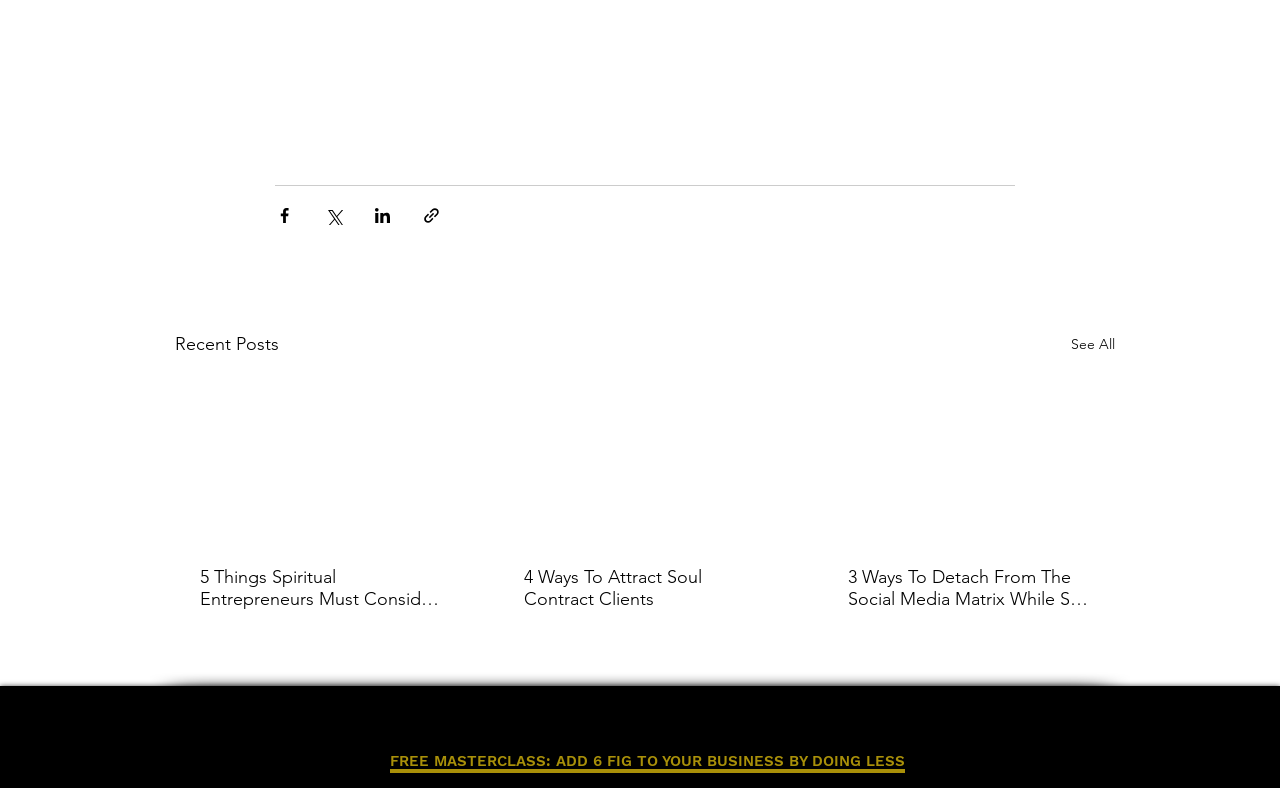Find the bounding box coordinates for the HTML element described in this sentence: "See All". Provide the coordinates as four float numbers between 0 and 1, in the format [left, top, right, bottom].

[0.837, 0.418, 0.871, 0.455]